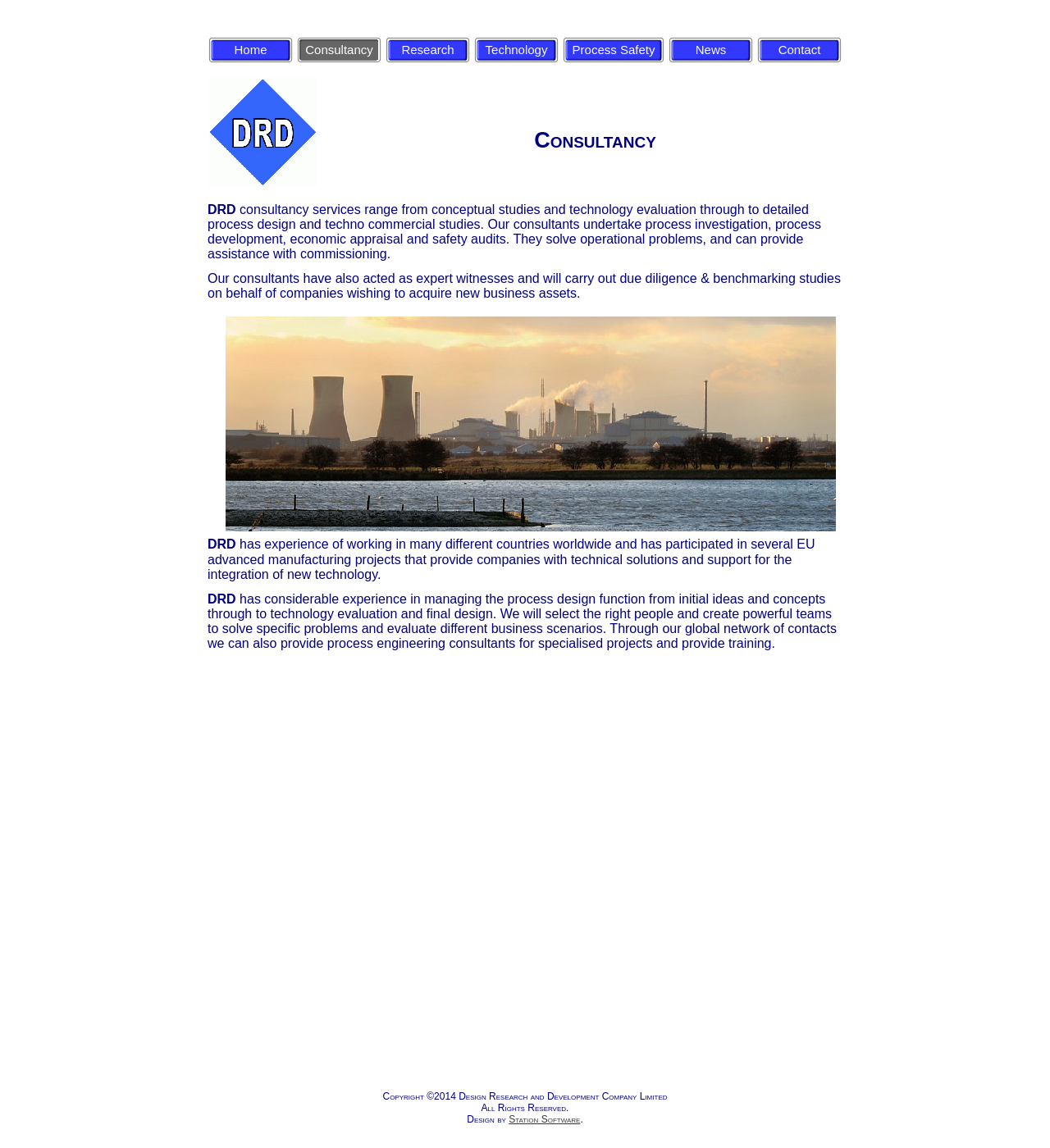Select the bounding box coordinates of the element I need to click to carry out the following instruction: "visit Station Software website".

[0.485, 0.97, 0.553, 0.98]